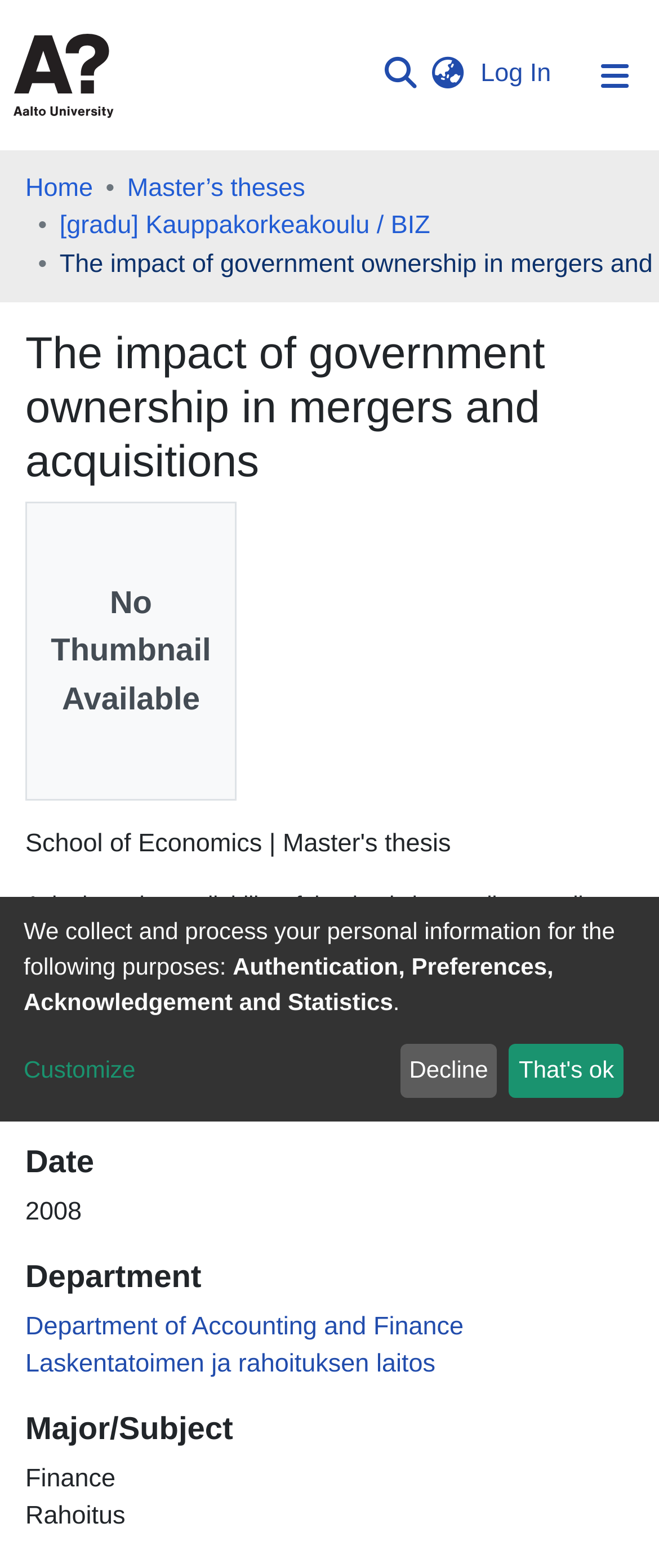What is the author of the thesis?
Please give a detailed answer to the question using the information shown in the image.

I found the answer by looking at the section with the heading 'Author', where there is a link with the text 'Haavisto, Ilkka'.